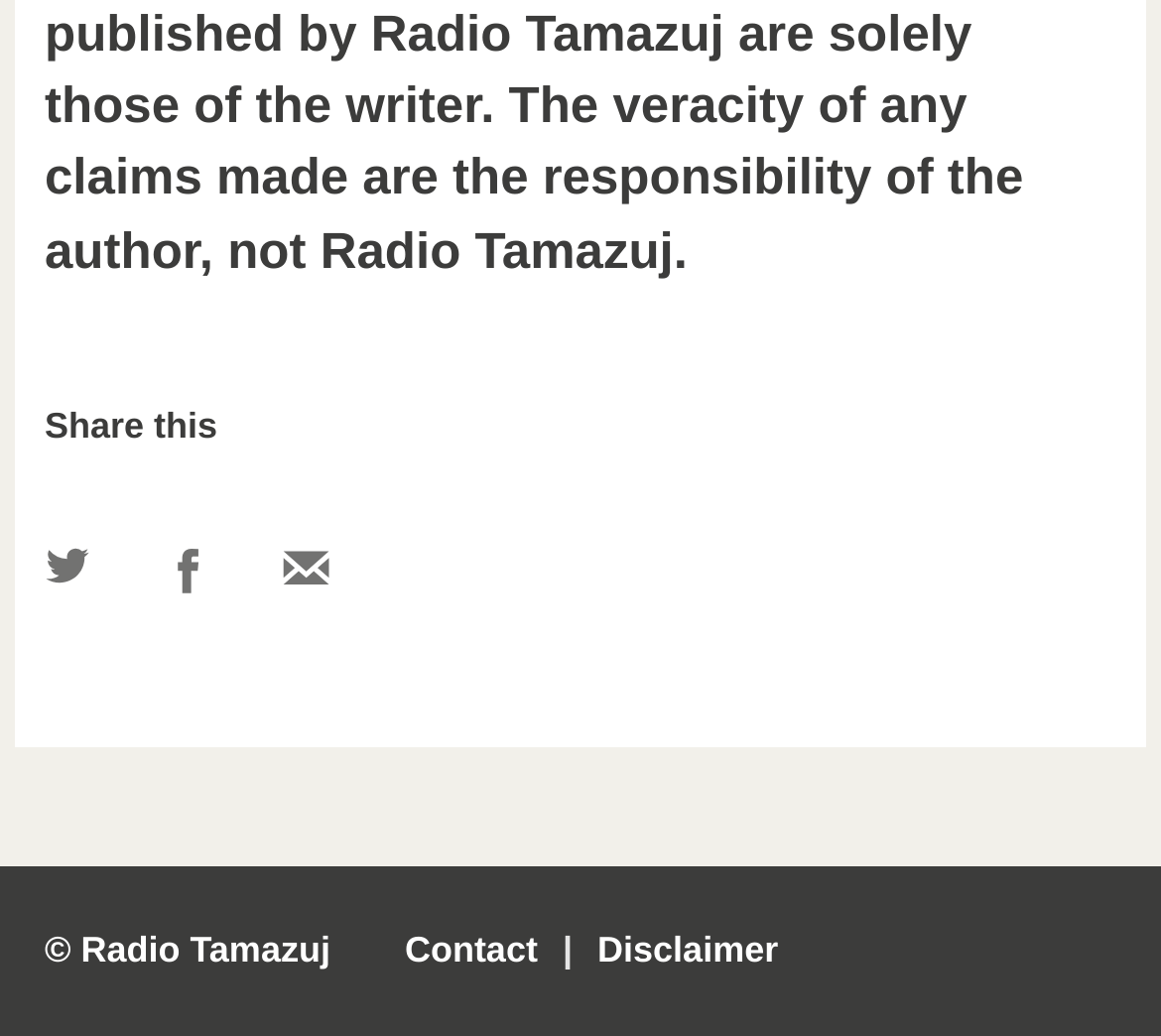Given the element description: "Disclaimer", predict the bounding box coordinates of this UI element. The coordinates must be four float numbers between 0 and 1, given as [left, top, right, bottom].

[0.502, 0.896, 0.683, 0.936]